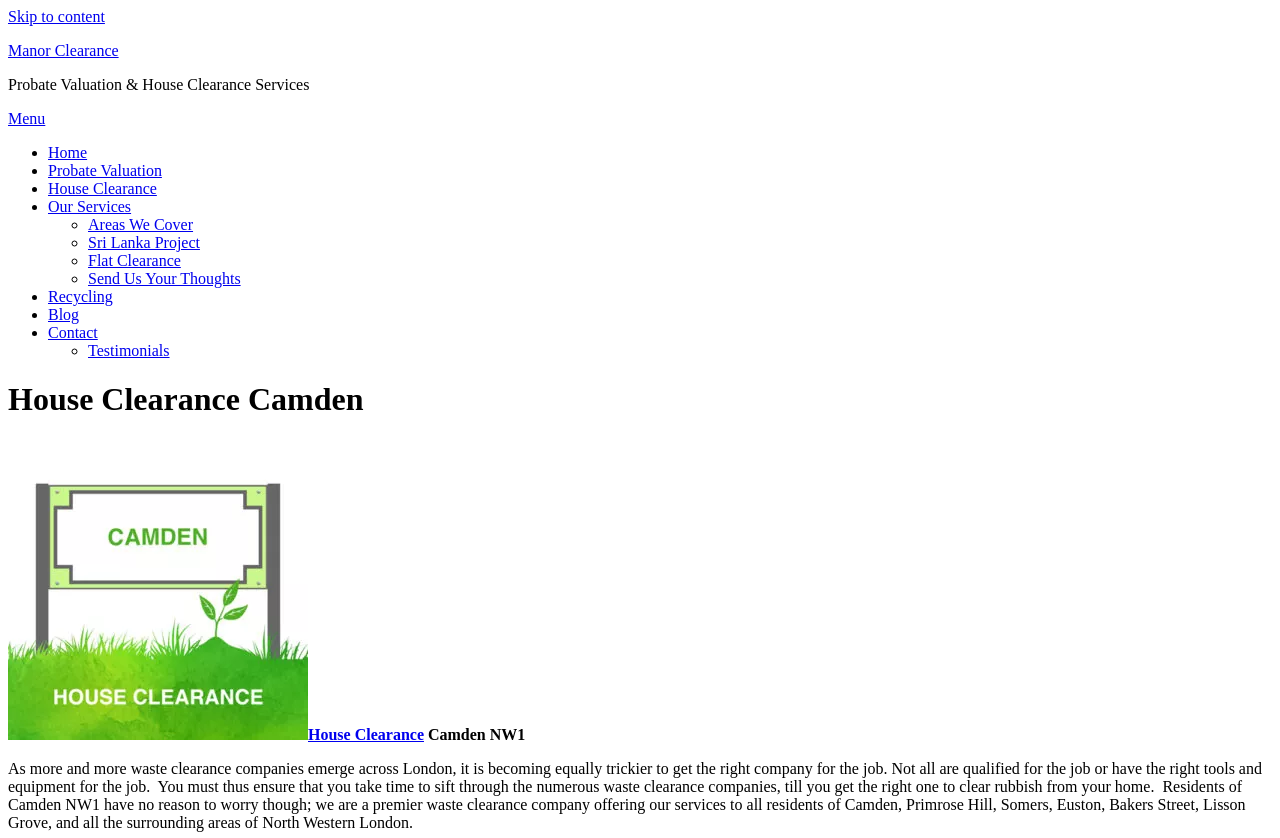Highlight the bounding box coordinates of the element you need to click to perform the following instruction: "Click on the 'Contact' link."

[0.038, 0.387, 0.076, 0.407]